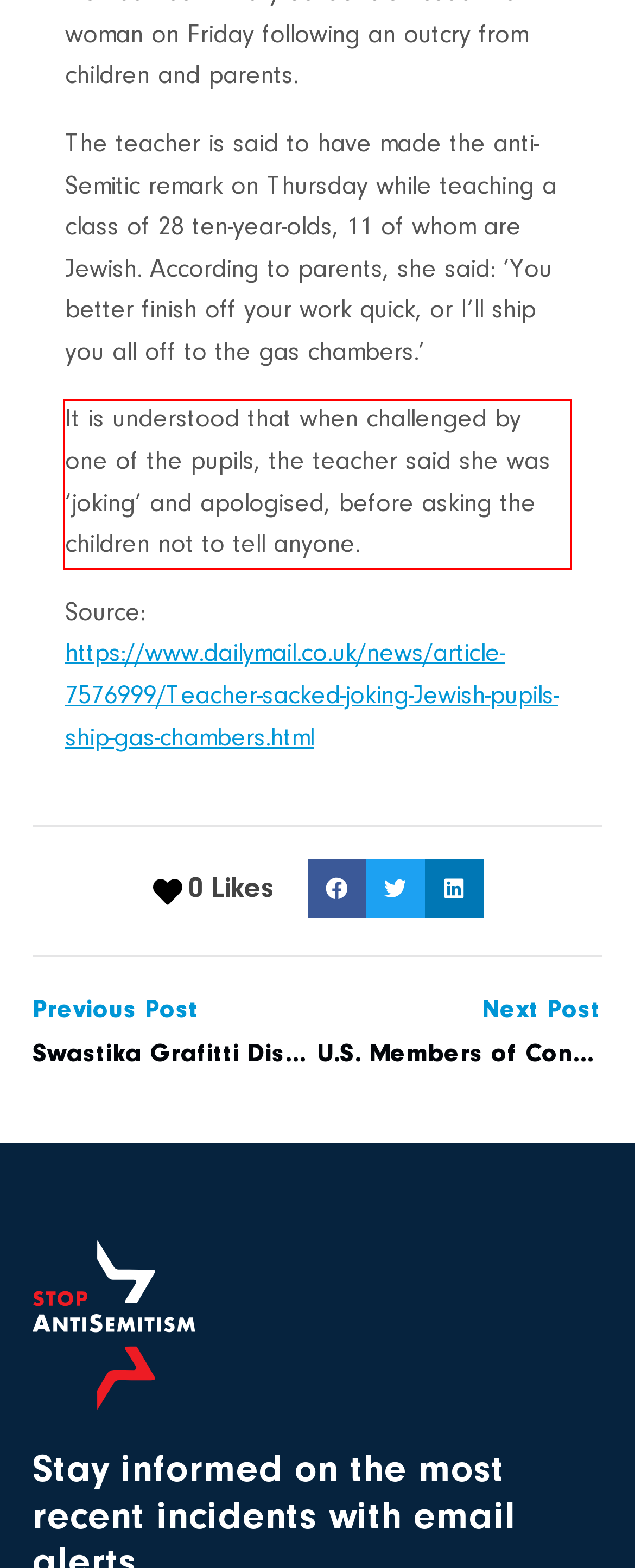From the provided screenshot, extract the text content that is enclosed within the red bounding box.

It is understood that when challenged by one of the pupils, the teacher said she was ‘joking’ and apologised, before asking the children not to tell anyone.